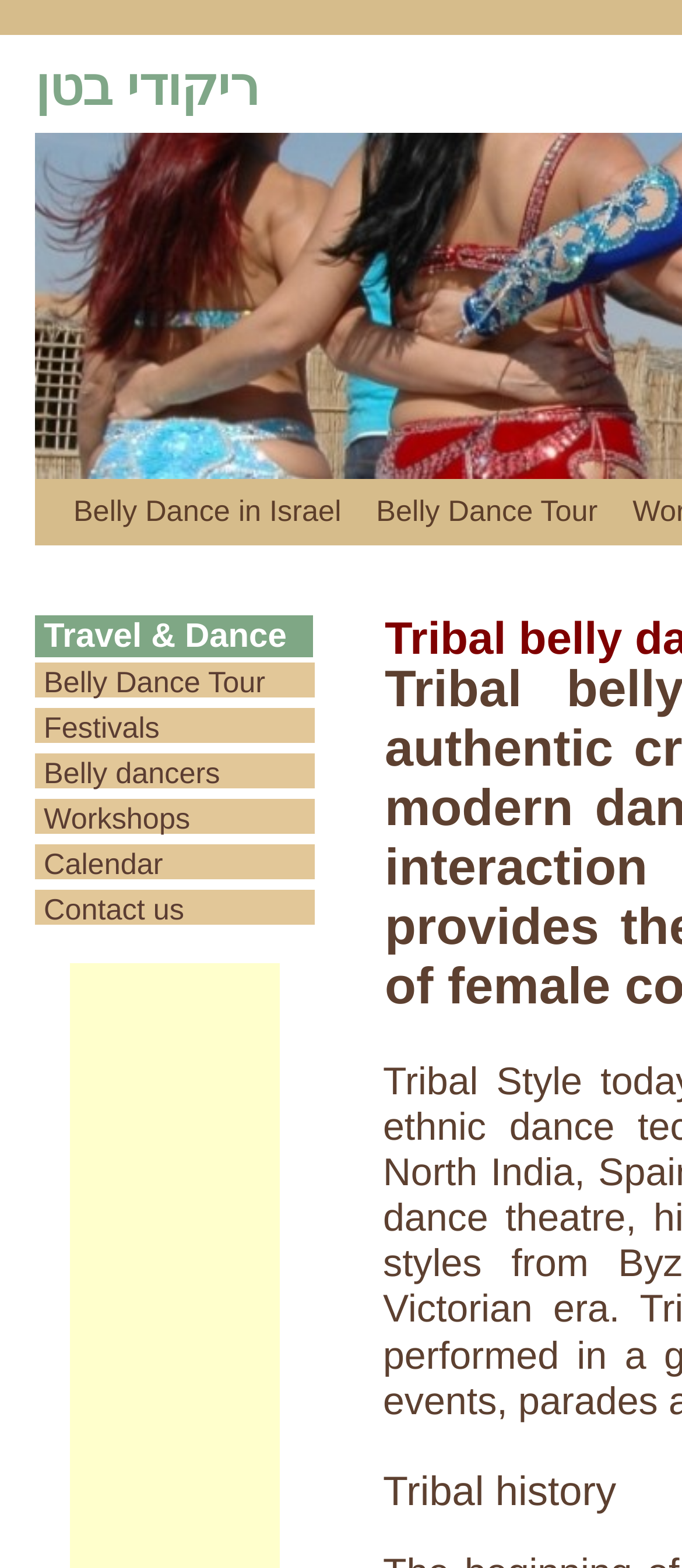Using a single word or phrase, answer the following question: 
How many sub-links are under the 'Travel & Dance' heading?

6